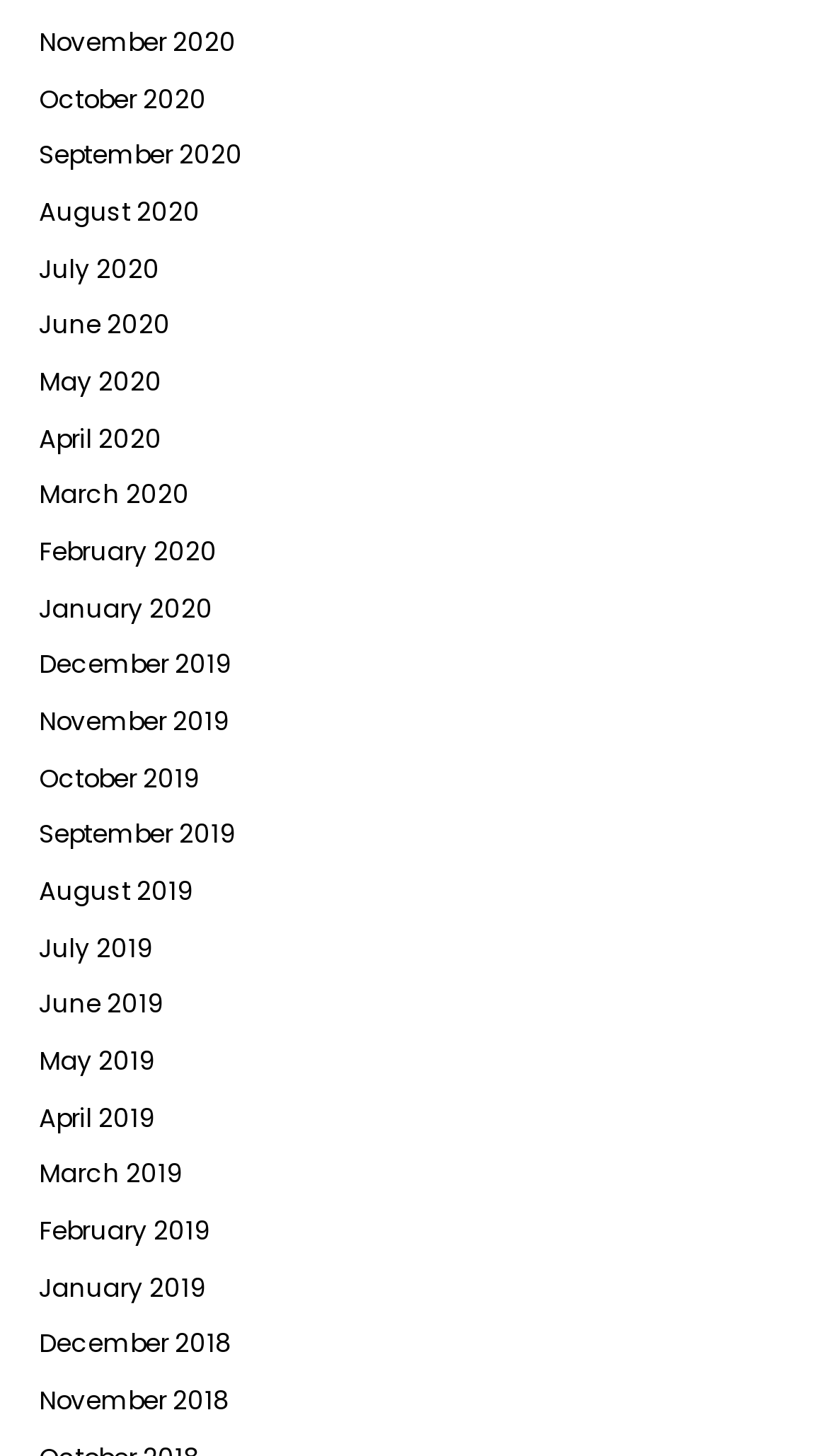Locate the bounding box coordinates of the region to be clicked to comply with the following instruction: "download Free E-Books". The coordinates must be four float numbers between 0 and 1, in the form [left, top, right, bottom].

None